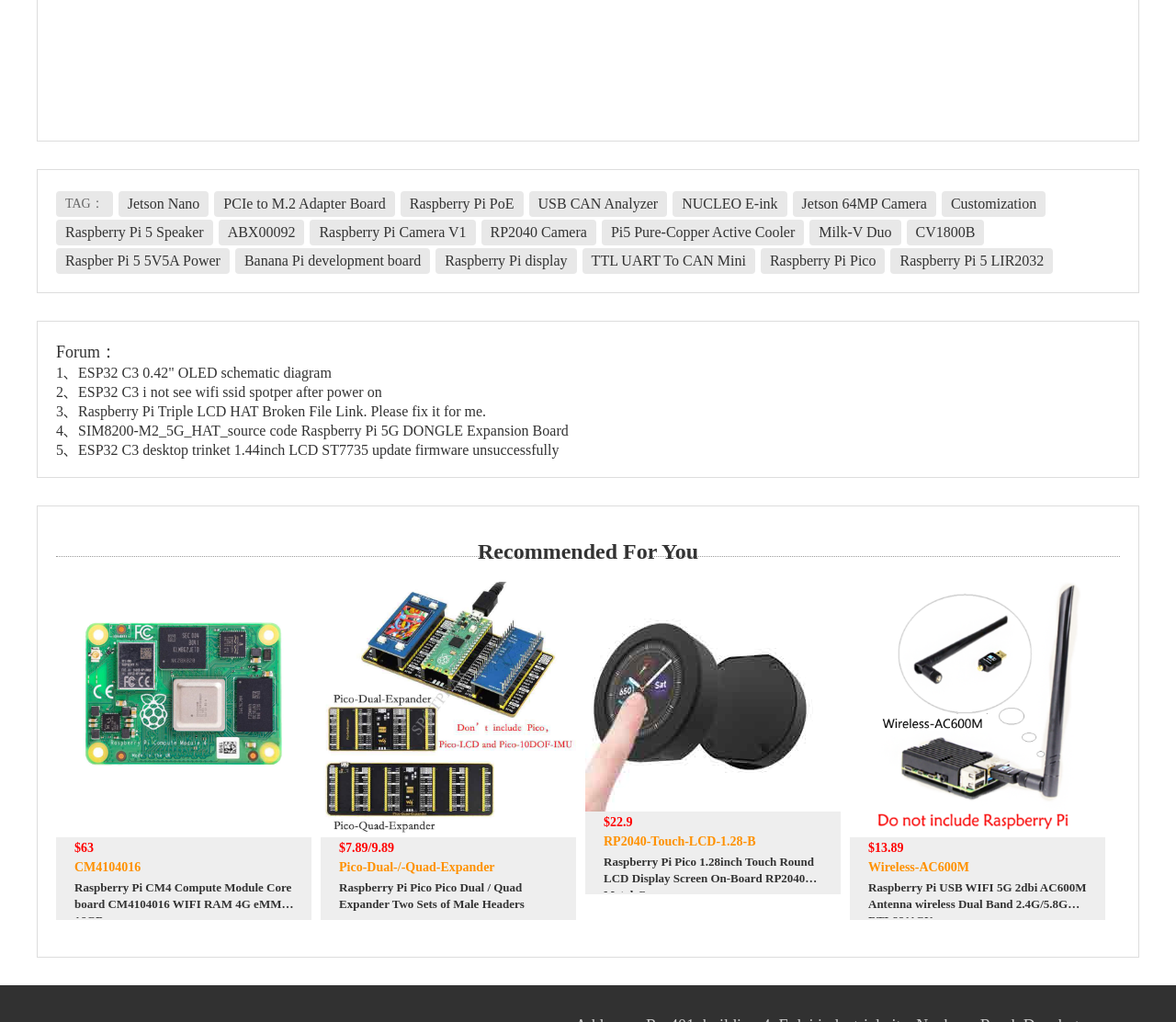How many links are there in the TAG section?
Refer to the image and give a detailed answer to the query.

I counted the number of links in the TAG section, which starts with the 'TAG：' static text element. There are 9 links in this section, including 'Jetson Nano', 'PCIe to M.2 Adapter Board', and so on.